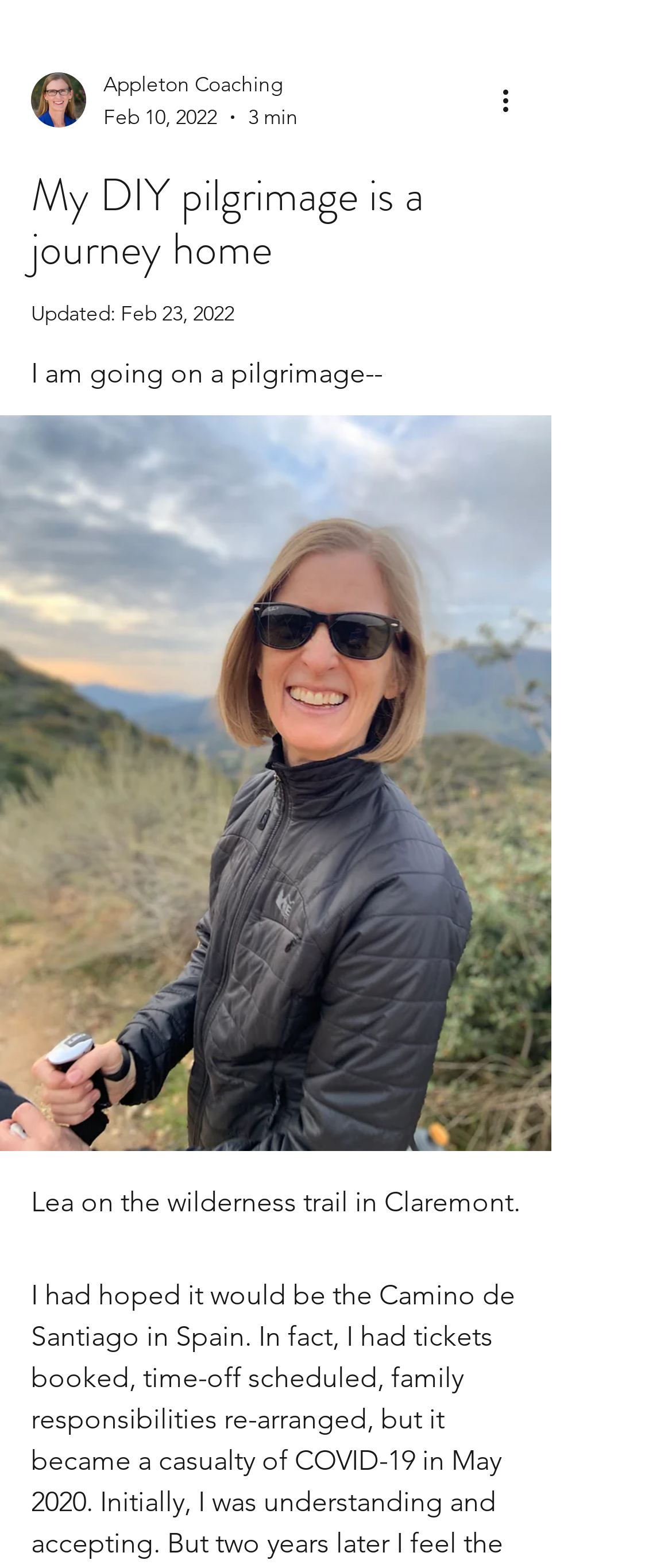What is the location of the wilderness trail?
Using the details shown in the screenshot, provide a comprehensive answer to the question.

The location of the wilderness trail is mentioned in the image description 'Smiling person with sunglasses and walking poles with desert mountains in the background. Lea on the wilderness trail in Claremont.'